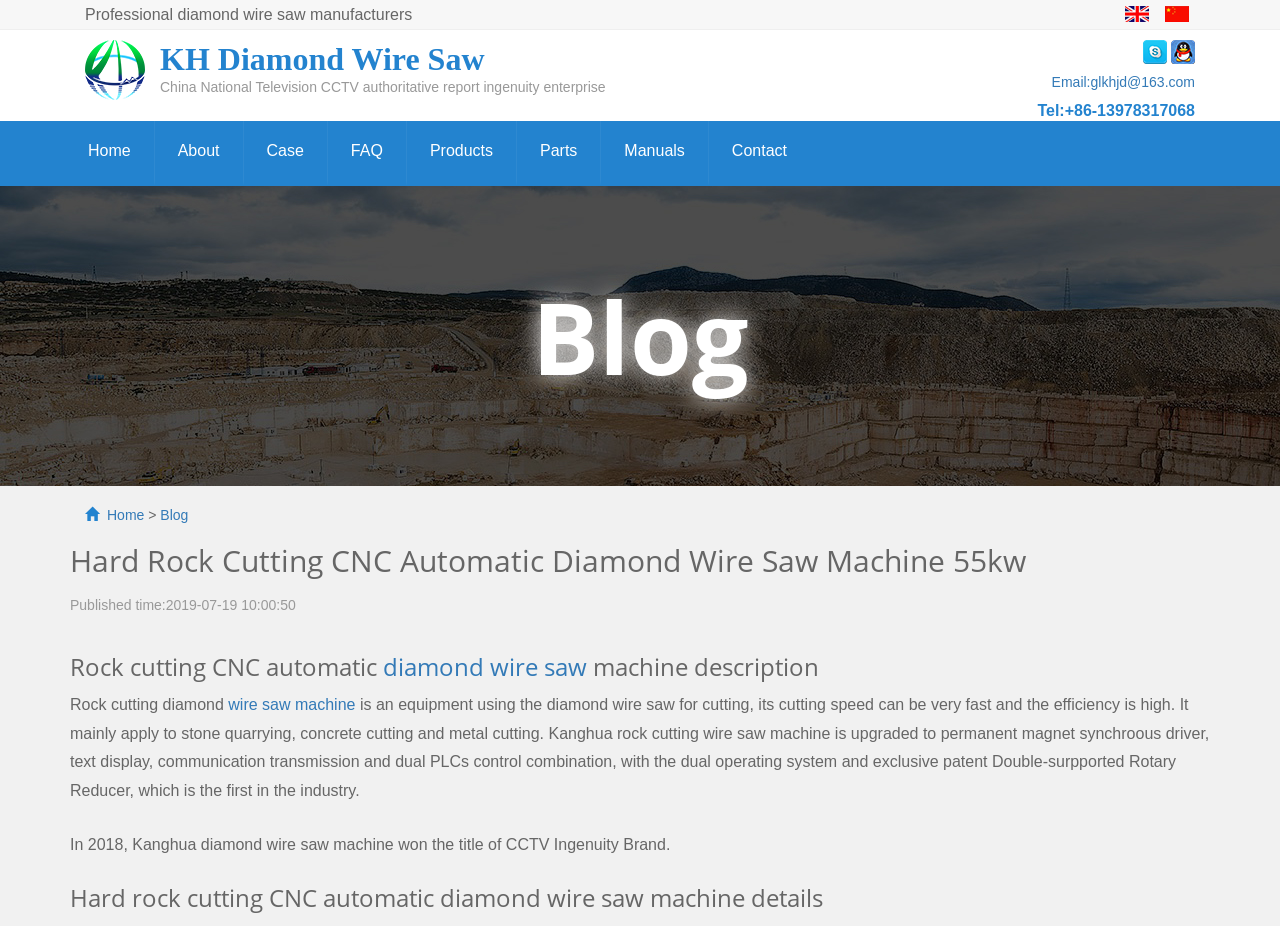Identify the bounding box coordinates for the UI element described by the following text: "Contact". Provide the coordinates as four float numbers between 0 and 1, in the format [left, top, right, bottom].

[0.554, 0.131, 0.633, 0.201]